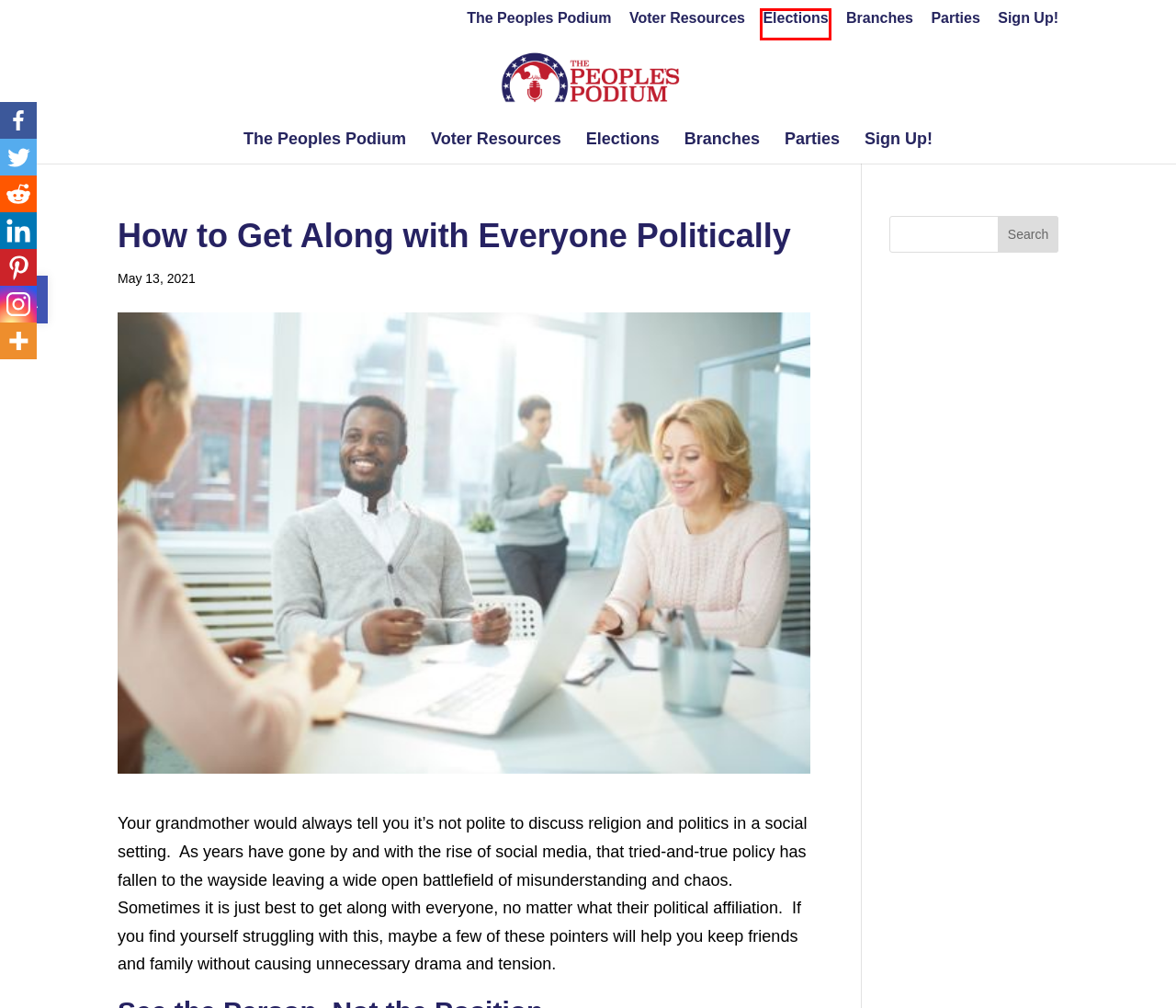You have a screenshot of a webpage with a red bounding box highlighting a UI element. Your task is to select the best webpage description that corresponds to the new webpage after clicking the element. Here are the descriptions:
A. Privacy Policy | The People's Podium
B. Voter Resources | The People's Podium
C. The People's Podium |
D. Parties | The People's Podium
E. Accessible View | The People's Podium
F. Sign Up! | The People's Podium
G. Elections | The People's Podium
H. Branches | The People's Podium

G